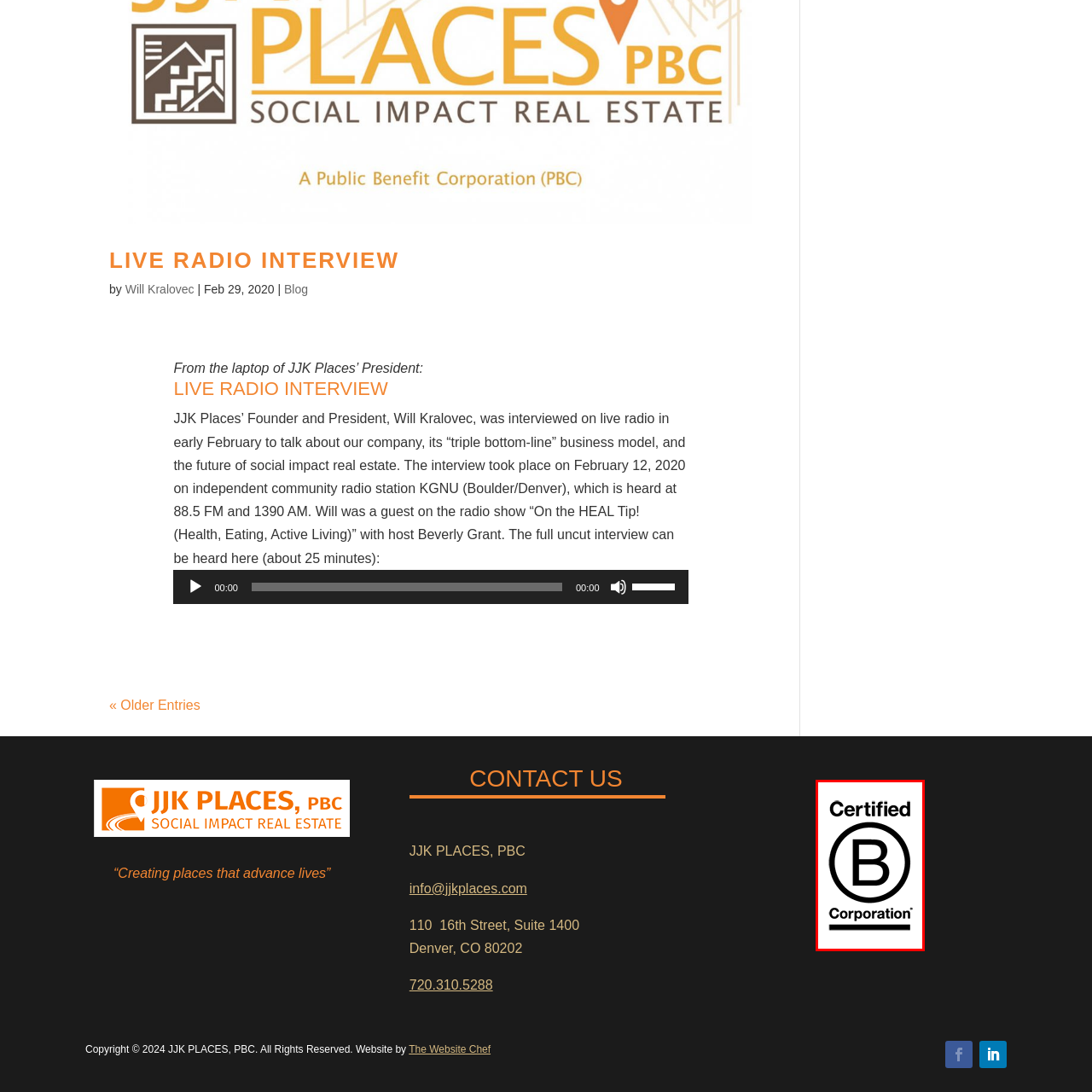What is the purpose of the Certified B Corporation status?
Inspect the image enclosed by the red bounding box and elaborate on your answer with as much detail as possible based on the visual cues.

The Certified B Corporation status highlights a commitment to creating a positive impact on society and the environment, as part of a community of businesses that aim to combine profit with purpose.